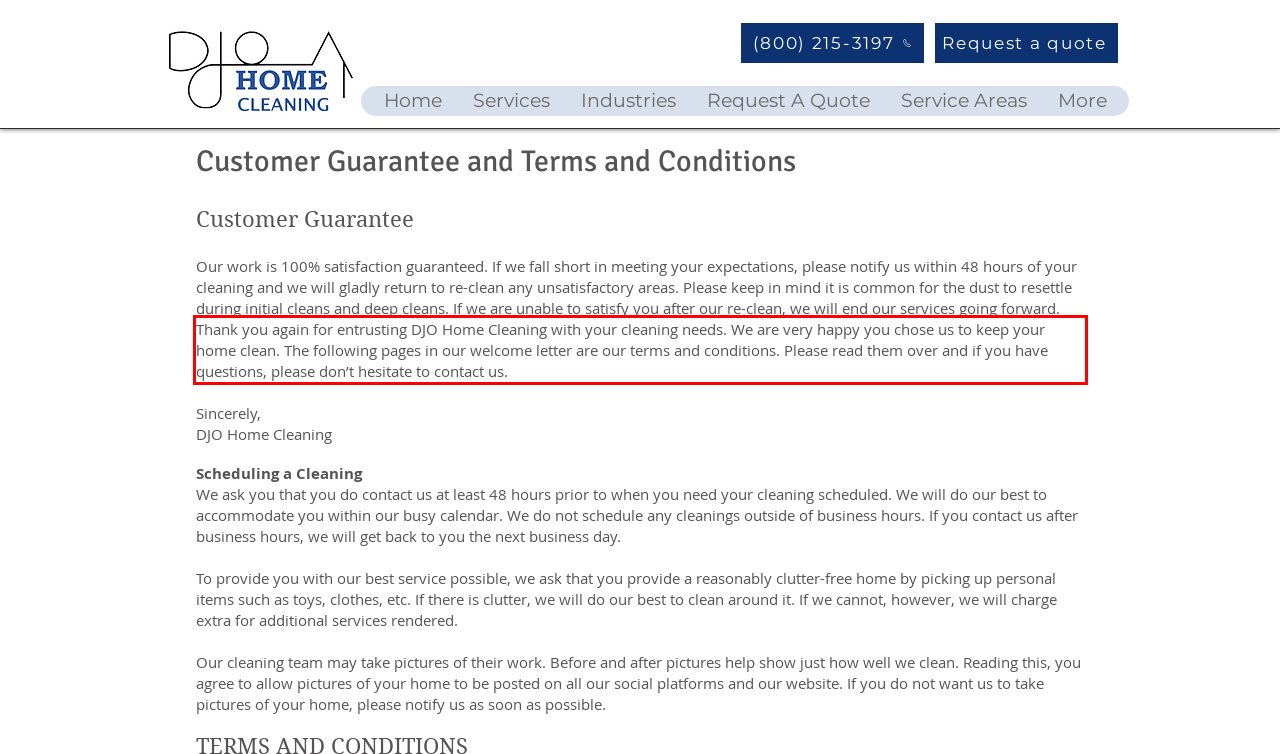Please examine the screenshot of the webpage and read the text present within the red rectangle bounding box.

Thank you again for entrusting DJO Home Cleaning with your cleaning needs. We are very happy you chose us to keep your home clean. The following pages in our welcome letter are our terms and conditions. Please read them over and if you have questions, please don’t hesitate to contact us.